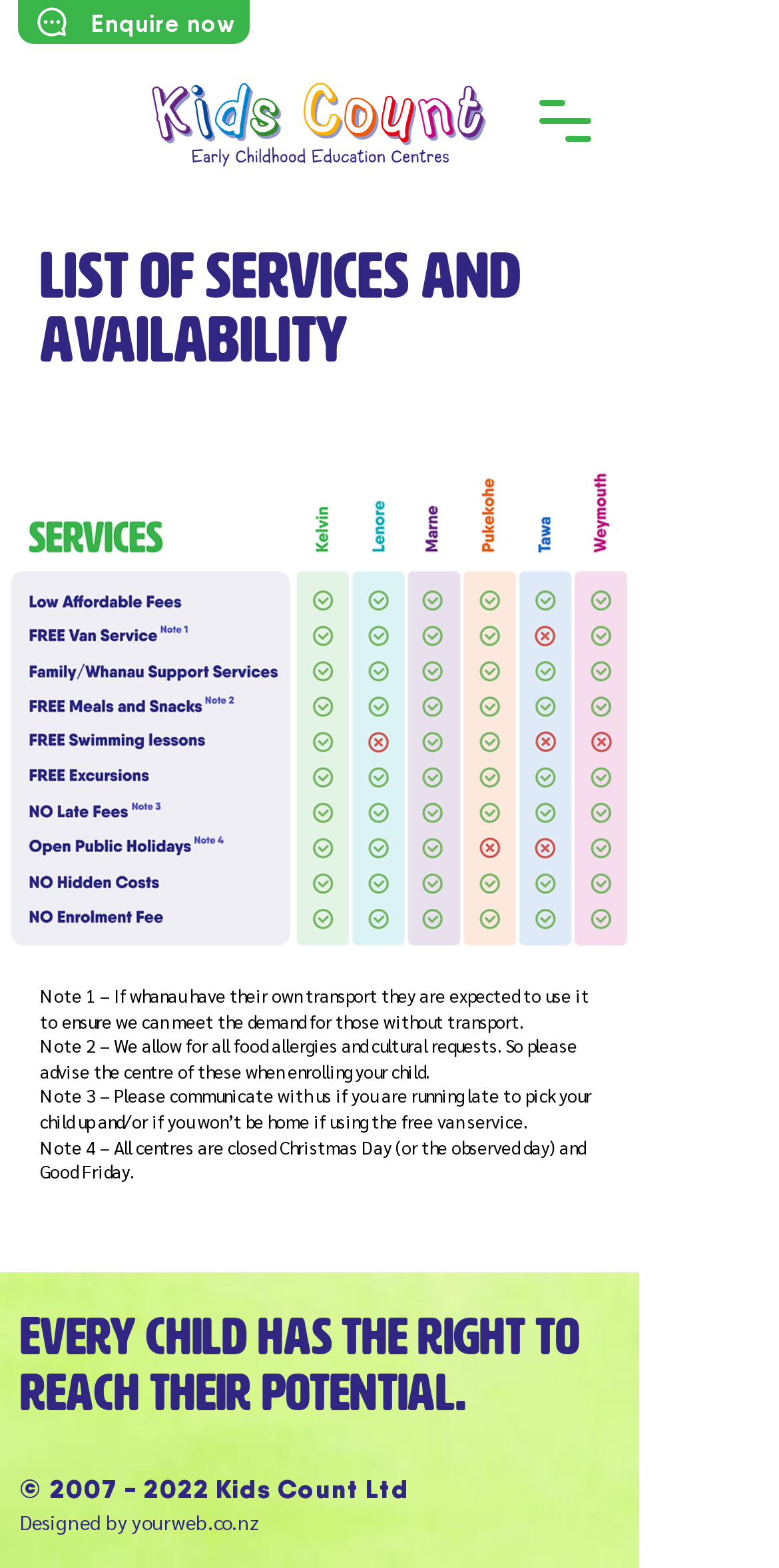Identify the bounding box coordinates of the HTML element based on this description: "yourweb.co.nz".

[0.169, 0.962, 0.336, 0.978]